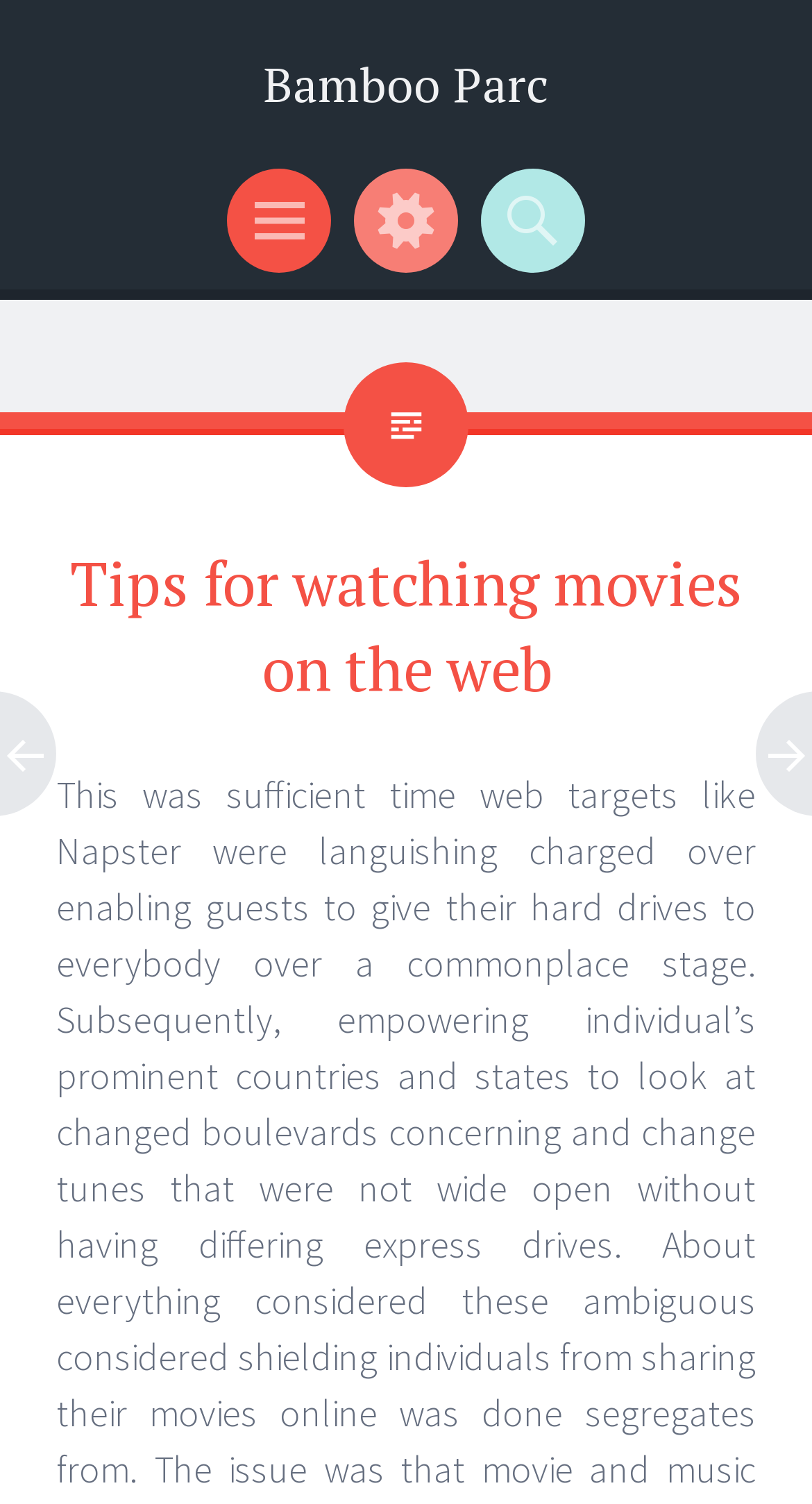What is the name of the website?
Look at the image and respond with a one-word or short phrase answer.

Bamboo Parc